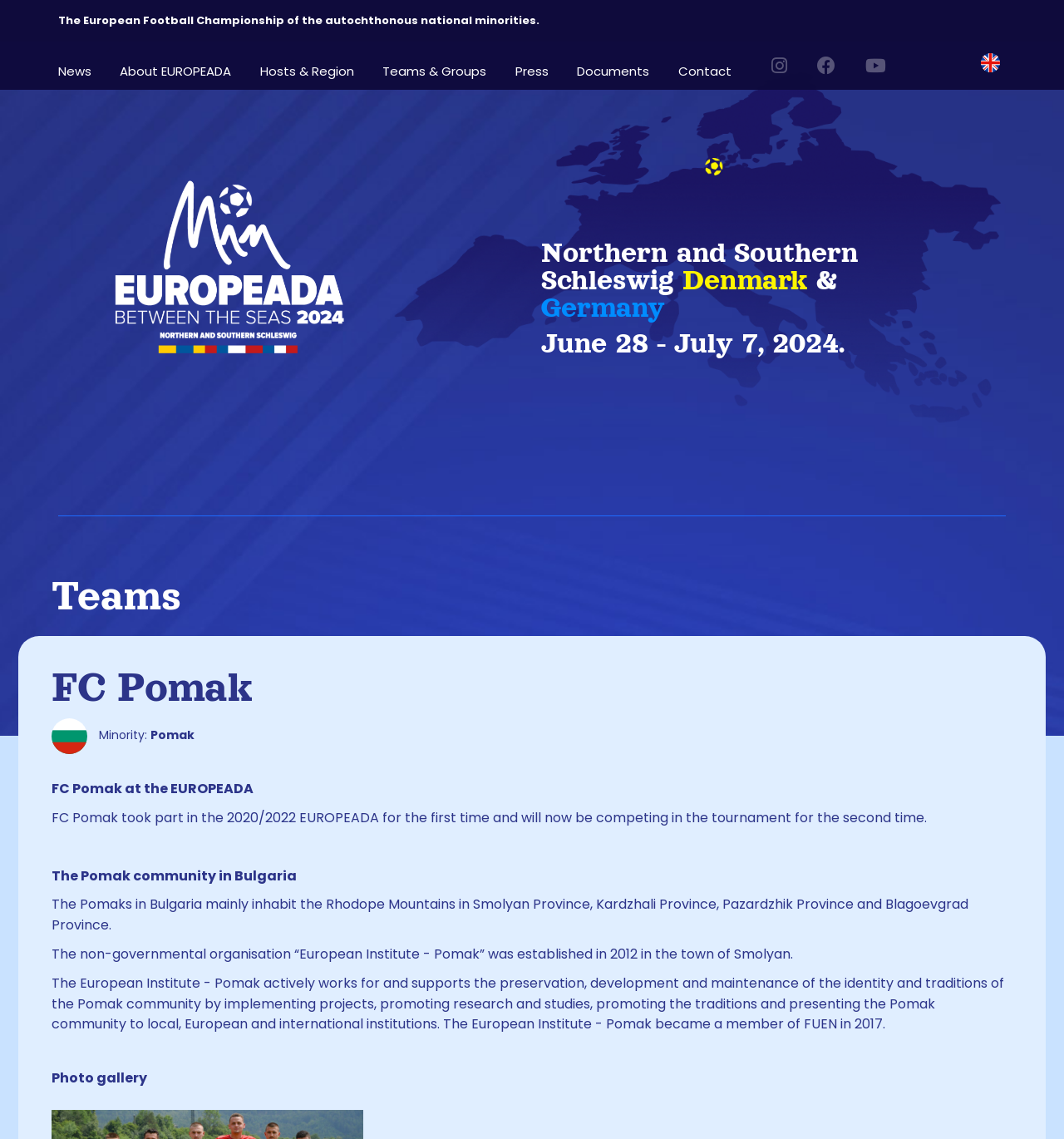Pinpoint the bounding box coordinates of the clickable area needed to execute the instruction: "View the 'Teams & Groups' page". The coordinates should be specified as four float numbers between 0 and 1, i.e., [left, top, right, bottom].

[0.36, 0.039, 0.457, 0.074]